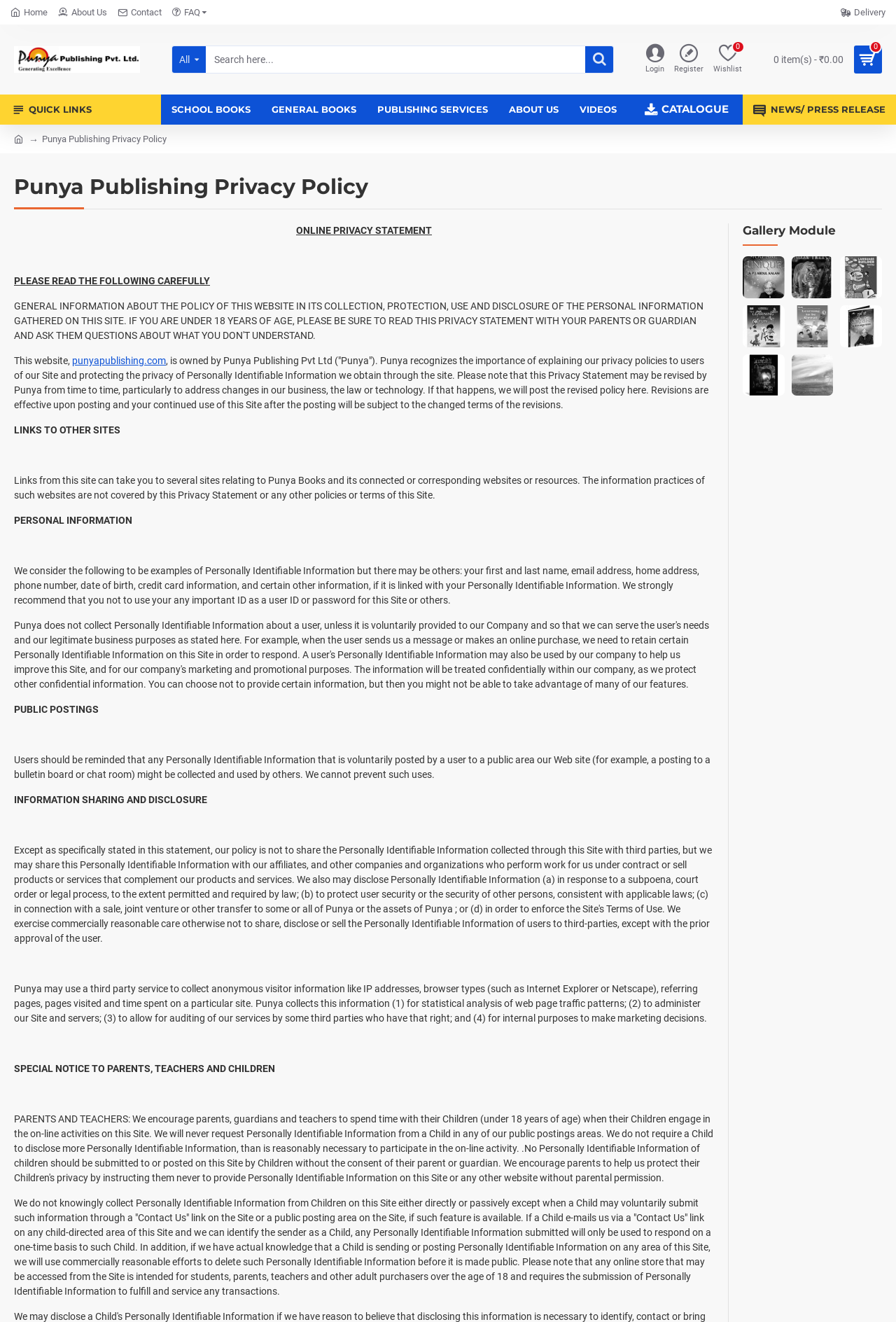Kindly determine the bounding box coordinates for the clickable area to achieve the given instruction: "Login to the website".

[0.716, 0.031, 0.745, 0.059]